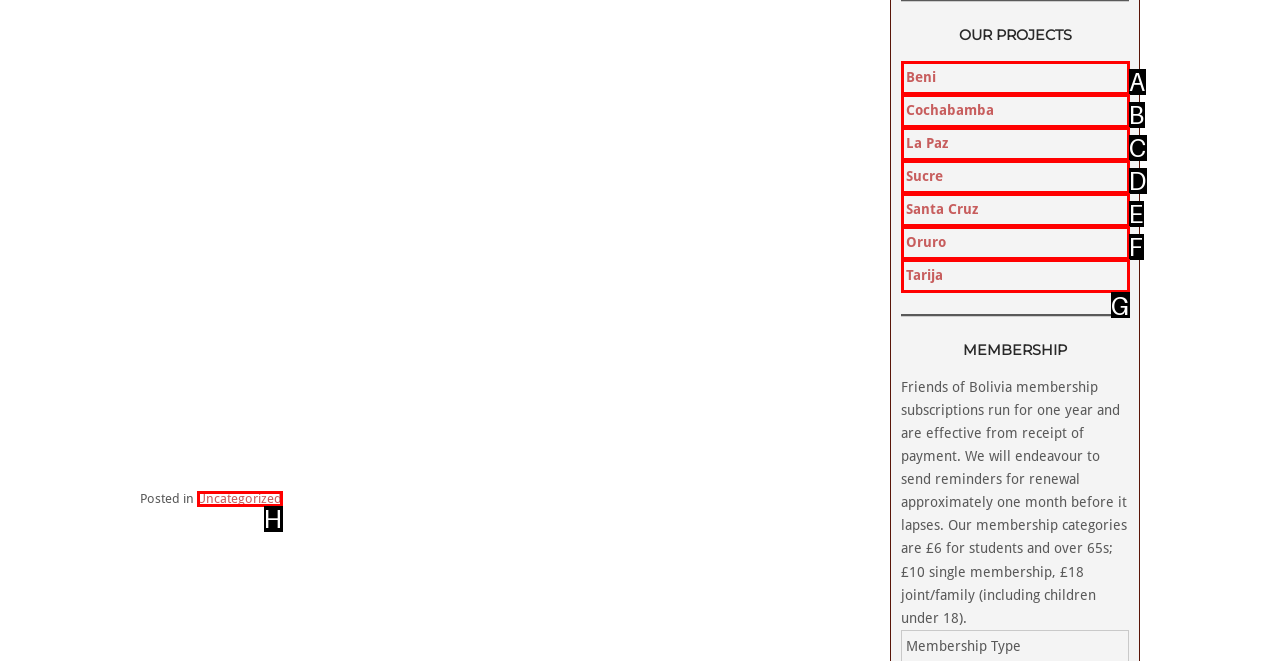Identify the HTML element that best fits the description: Santa Cruz. Respond with the letter of the corresponding element.

E